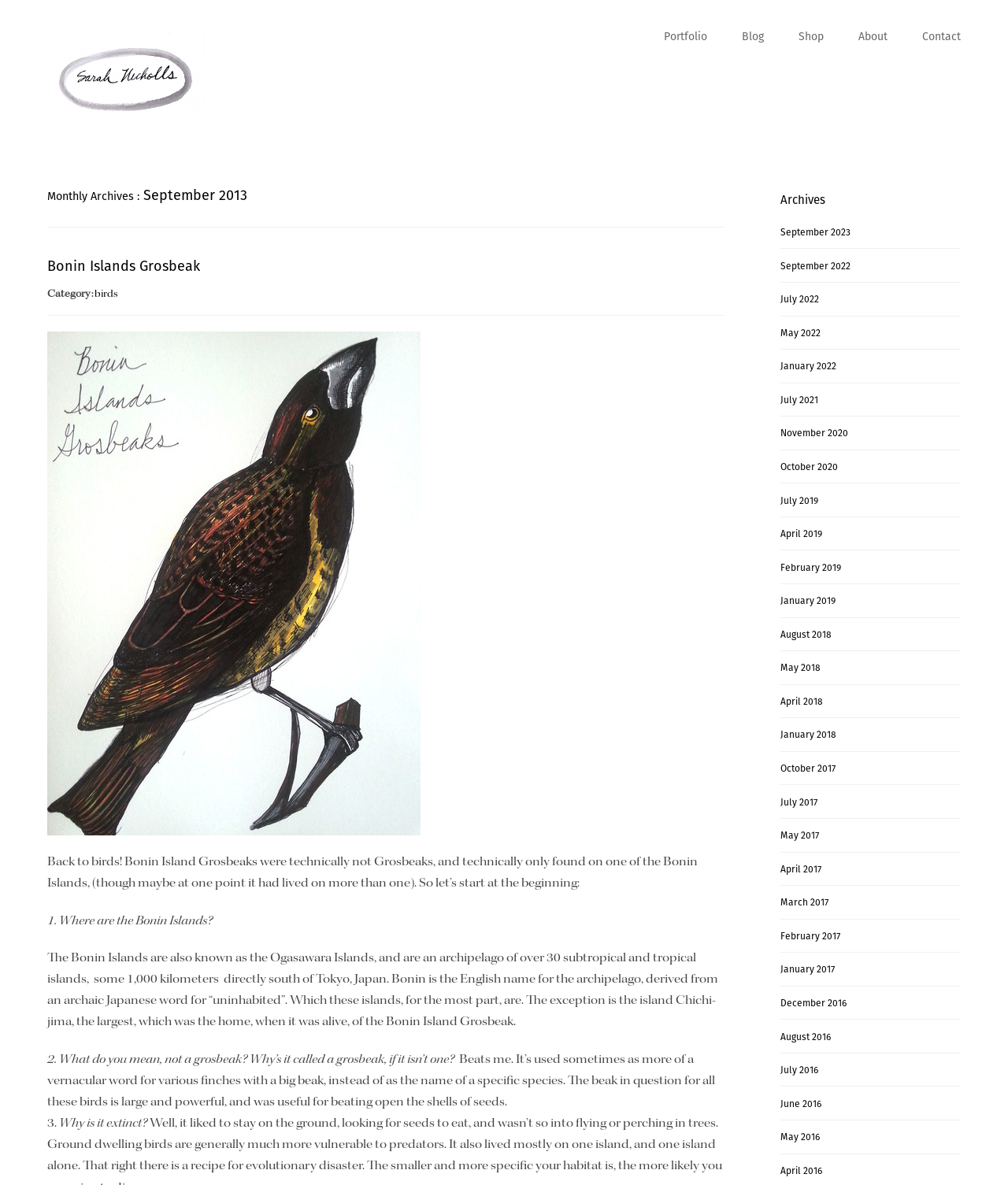Please identify the coordinates of the bounding box for the clickable region that will accomplish this instruction: "Go to the 'About' page".

[0.852, 0.024, 0.88, 0.037]